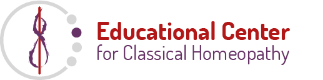What is the purpose of the visual identity?
Provide an in-depth and detailed explanation in response to the question.

The visual identity aims to convey a sense of professionalism and expertise, aligning with the center's mission to provide comprehensive training and resources for homeopaths.